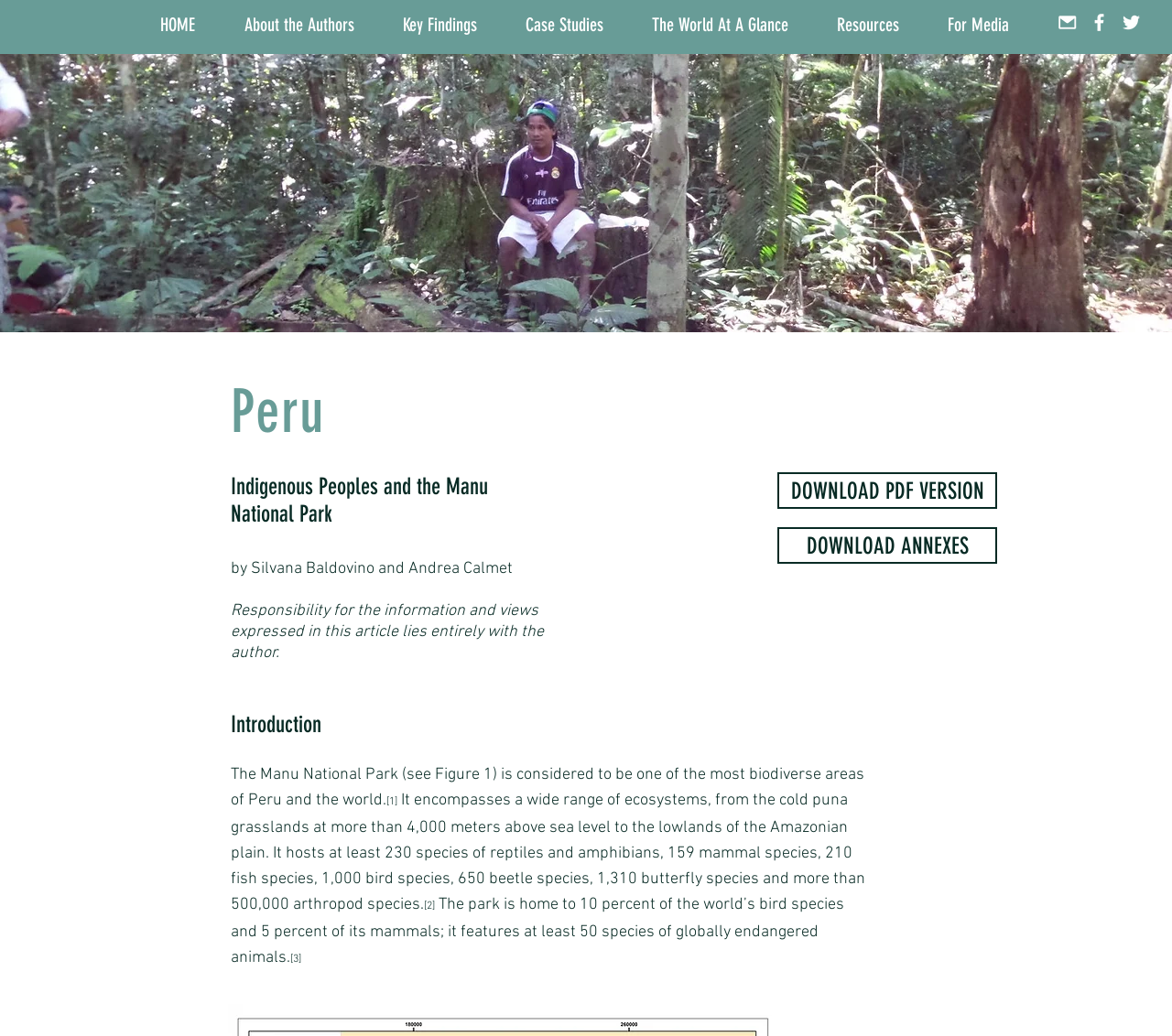Find the bounding box coordinates for the area you need to click to carry out the instruction: "Subscribe to receive new posts from David". The coordinates should be four float numbers between 0 and 1, indicated as [left, top, right, bottom].

None